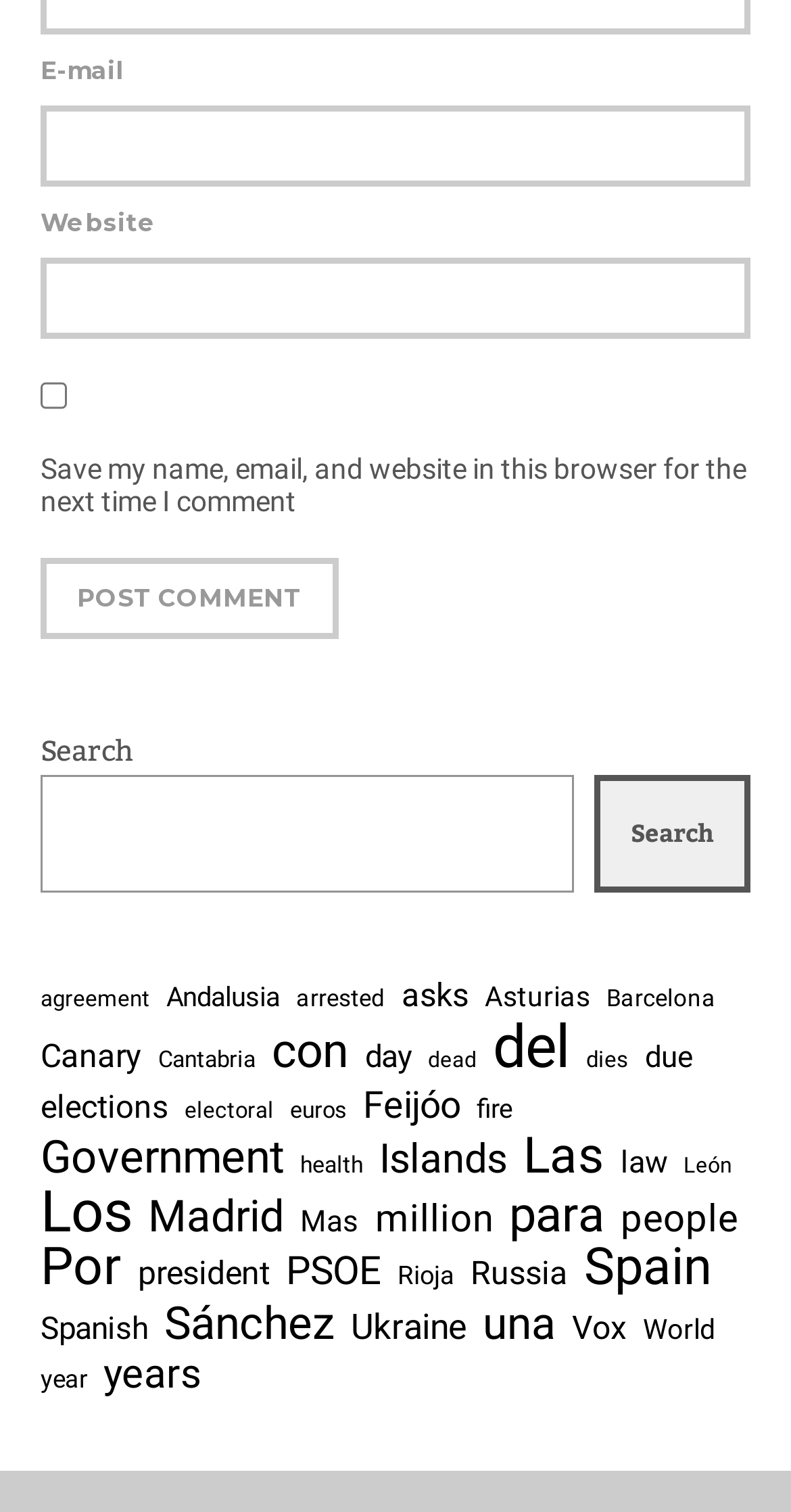Ascertain the bounding box coordinates for the UI element detailed here: "parent_node: Comment name="url"". The coordinates should be provided as [left, top, right, bottom] with each value being a float between 0 and 1.

[0.051, 0.17, 0.949, 0.224]